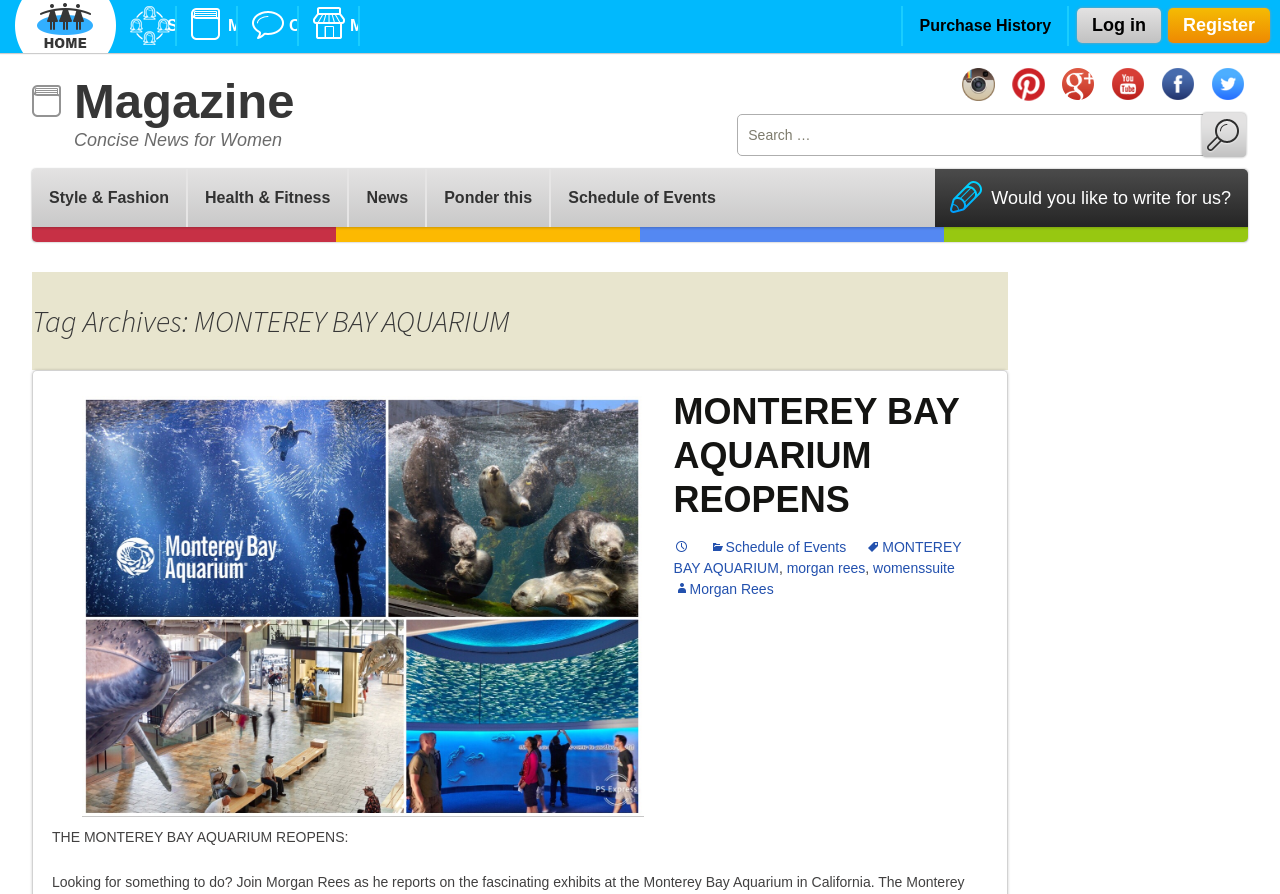Please provide the bounding box coordinates in the format (top-left x, top-left y, bottom-right x, bottom-right y). Remember, all values are floating point numbers between 0 and 1. What is the bounding box coordinate of the region described as: Health & Fitness

[0.147, 0.189, 0.271, 0.254]